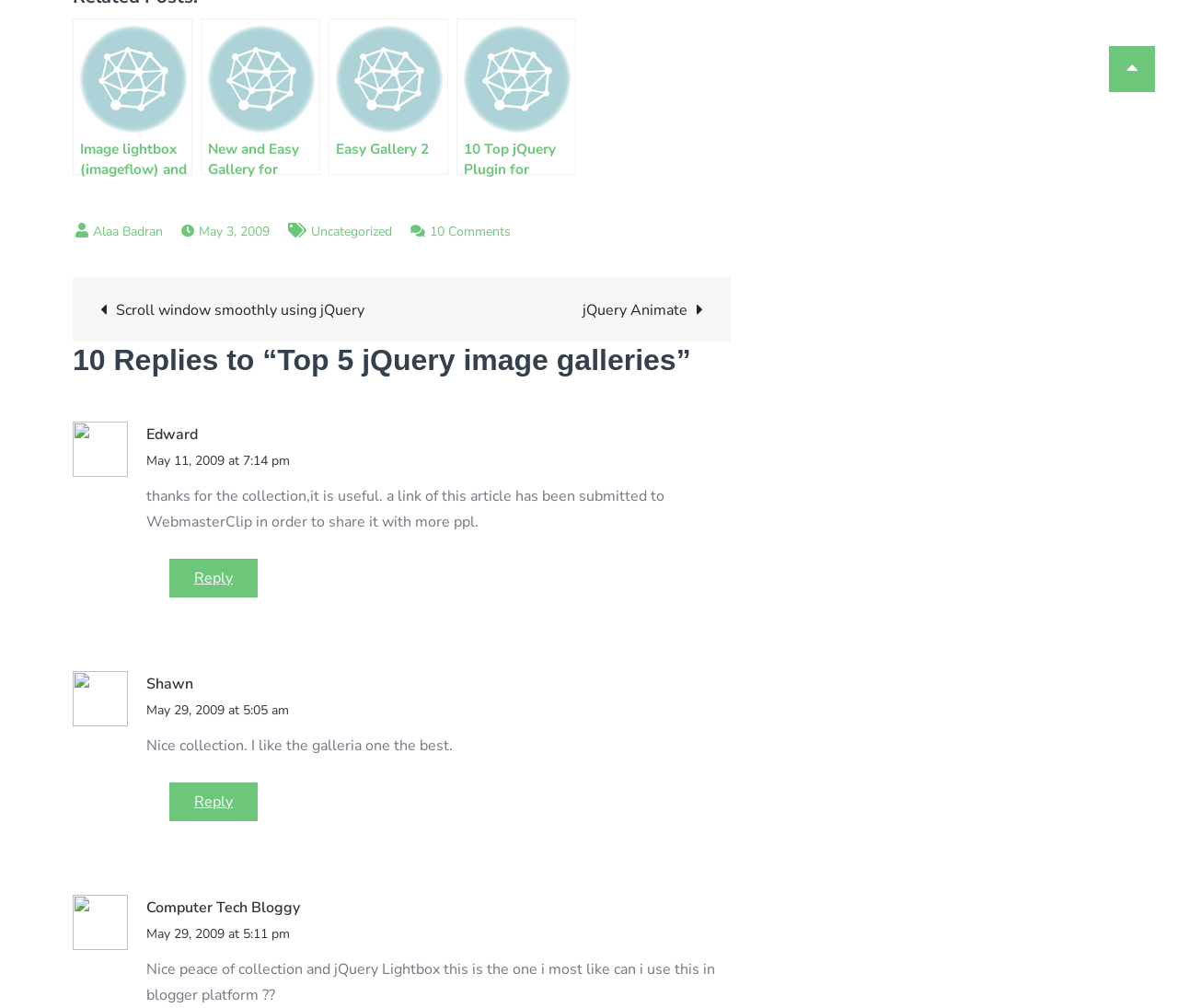Given the webpage screenshot, identify the bounding box of the UI element that matches this description: "alt="FeelTheArt"".

None